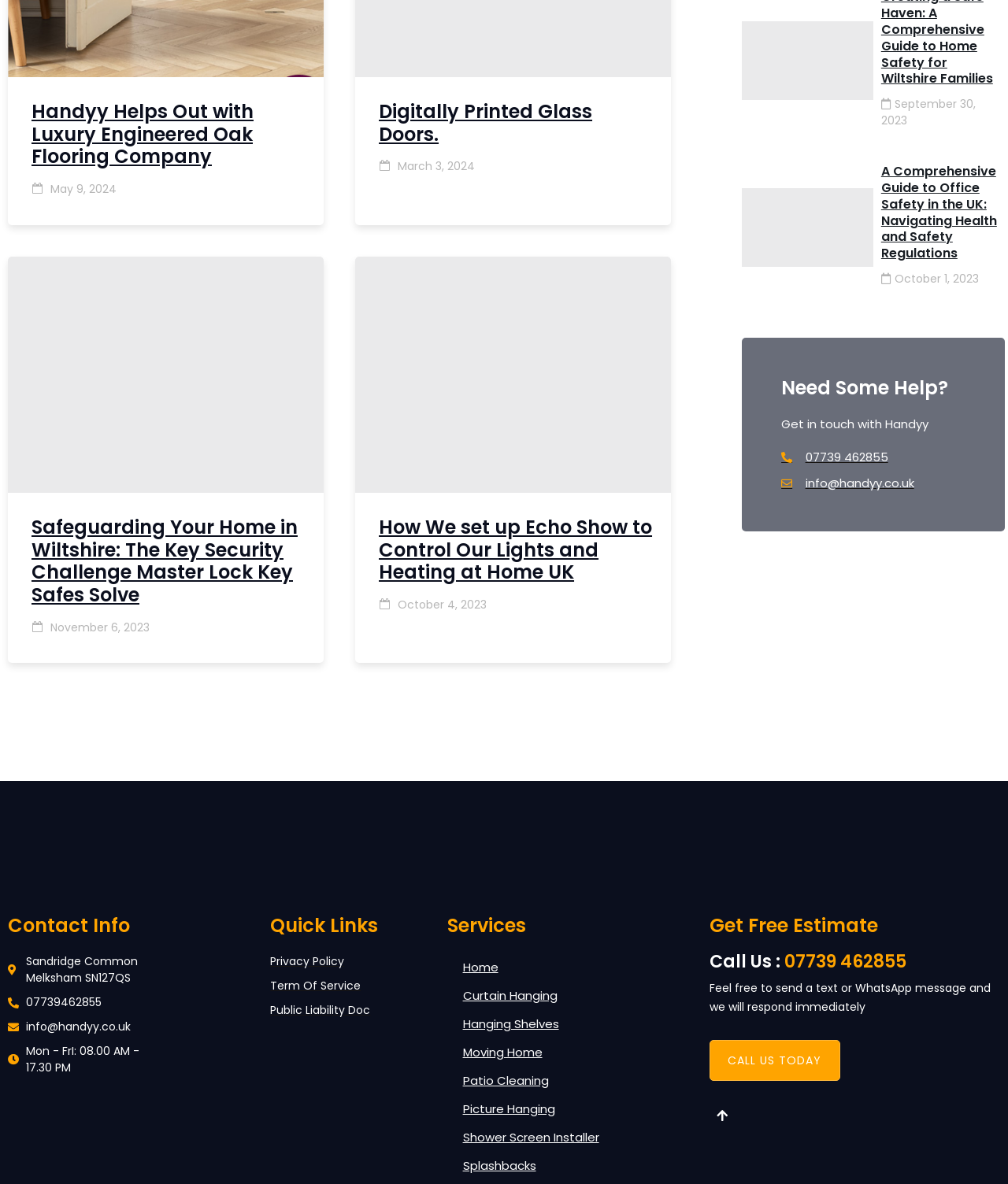Given the element description "Digitally Printed Glass Doors." in the screenshot, predict the bounding box coordinates of that UI element.

[0.376, 0.083, 0.588, 0.124]